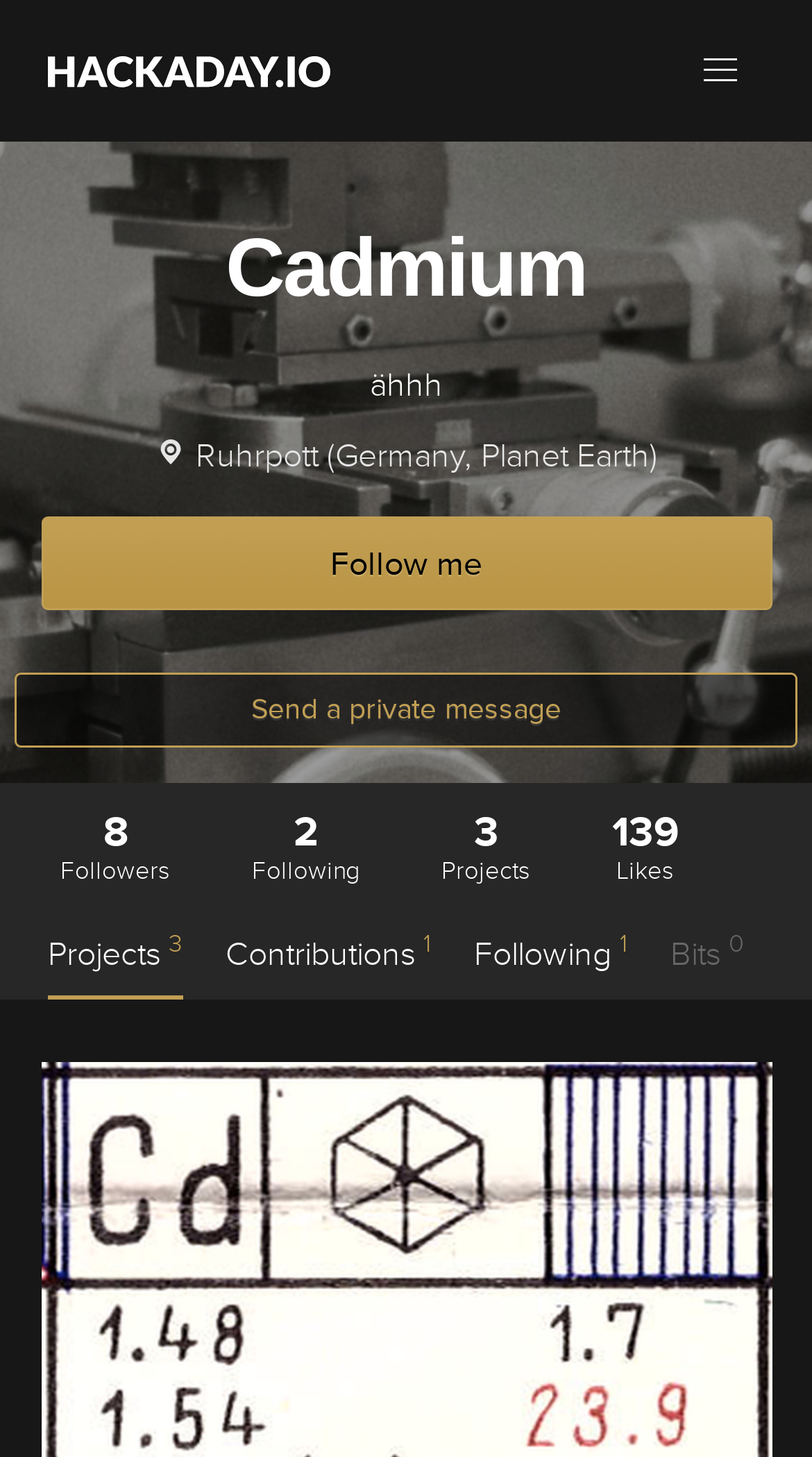Based on the element description Send a private message, identify the bounding box coordinates for the UI element. The coordinates should be in the format (top-left x, top-left y, bottom-right x, bottom-right y) and within the 0 to 1 range.

[0.017, 0.462, 0.983, 0.512]